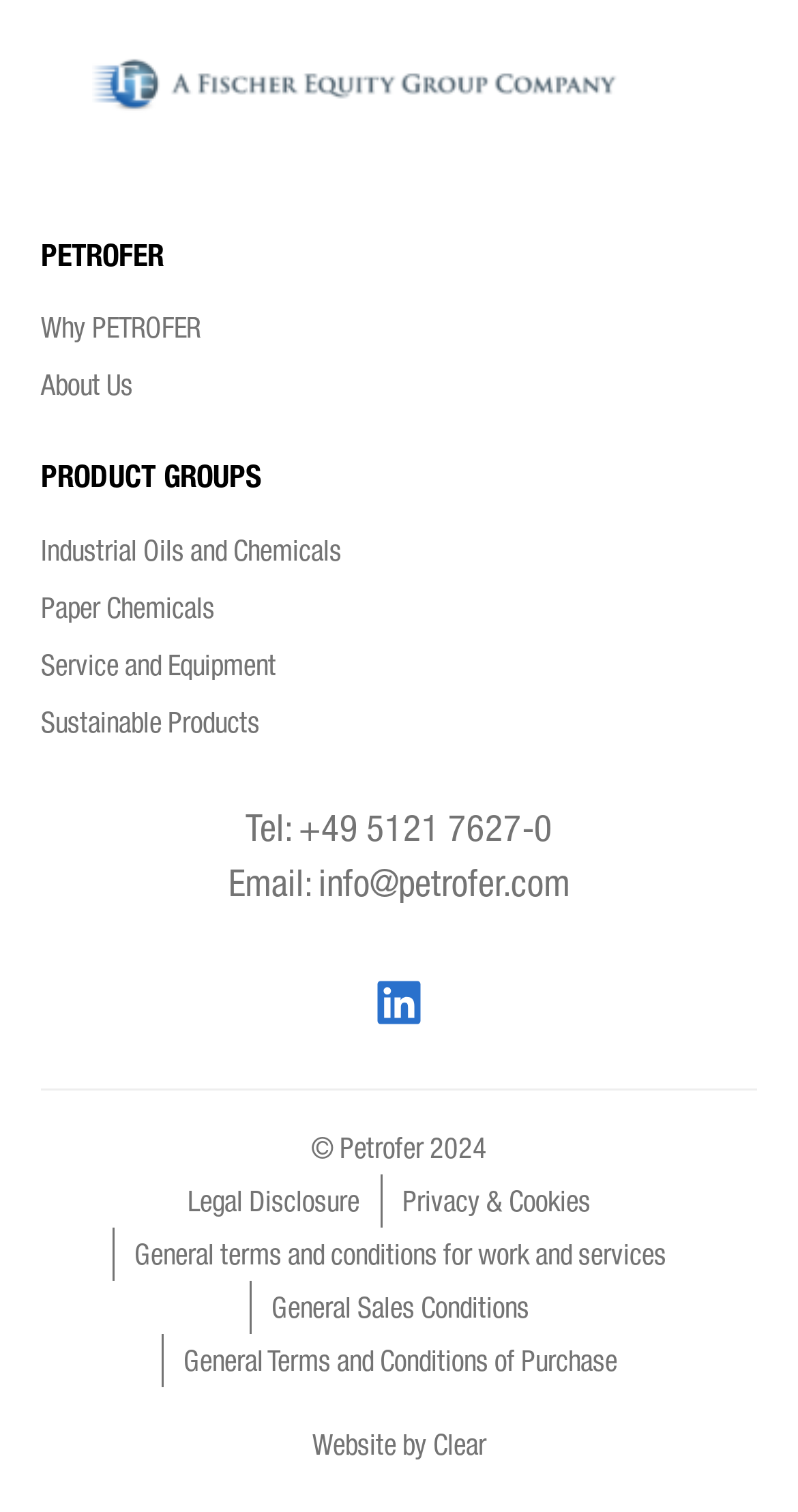Refer to the image and offer a detailed explanation in response to the question: How can I contact PETROFER?

The contact information of PETROFER is provided in the 'CONTACT US' section, which includes a telephone number (+49 5121 7627-0) and an email address (info@petrofer.com).